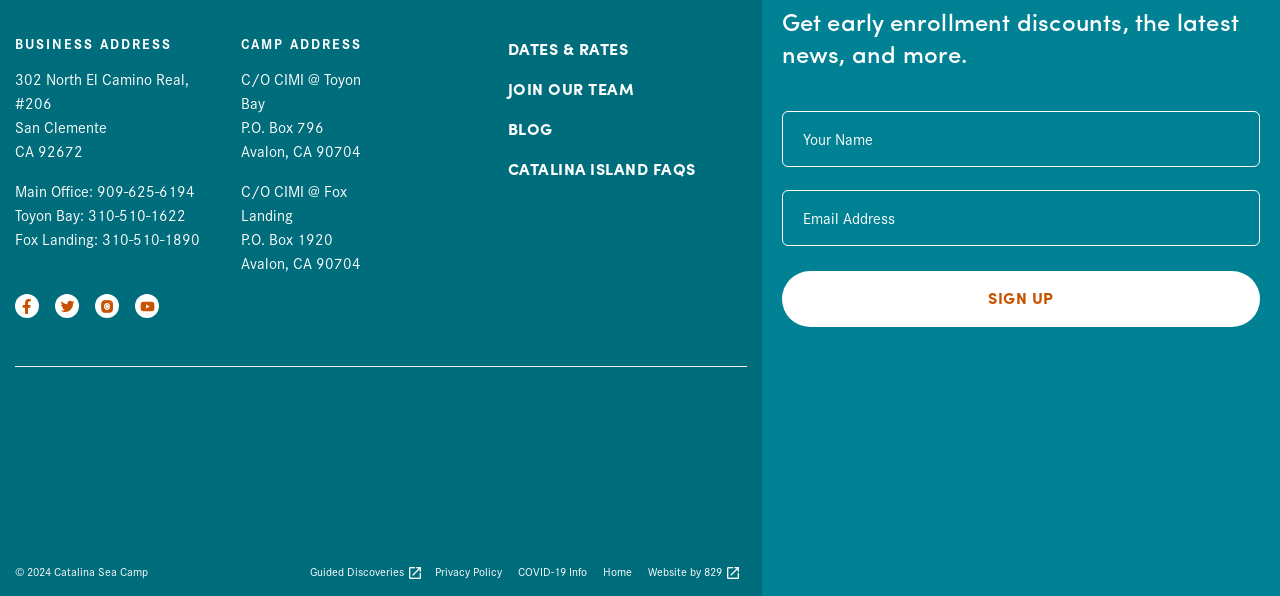Can you find the bounding box coordinates for the element to click on to achieve the instruction: "Click the SIGN UP button"?

[0.611, 0.454, 0.984, 0.548]